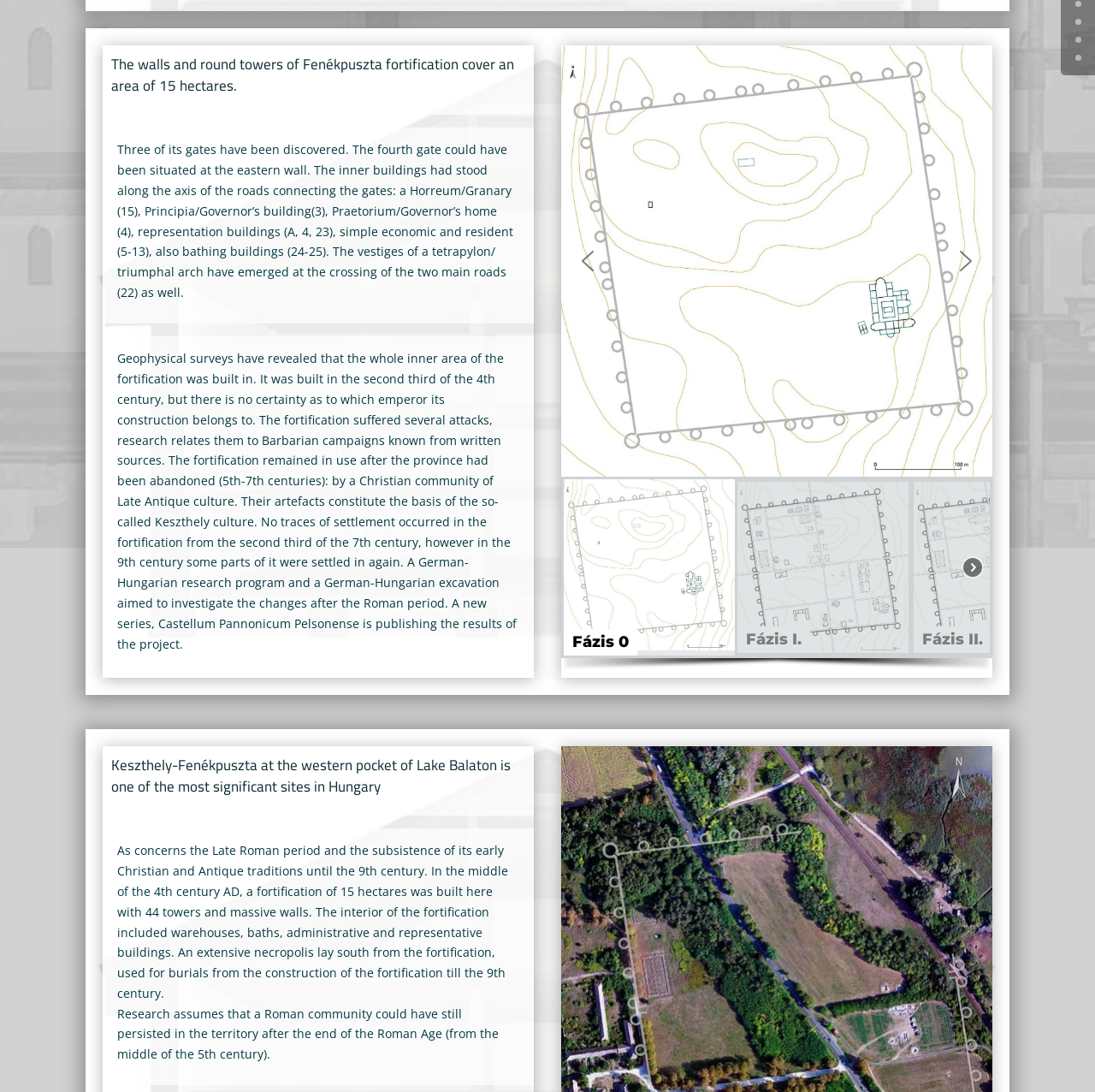Based on the element description Fázis 0, identify the bounding box of the UI element in the given webpage screenshot. The coordinates should be in the format (top-left x, top-left y, bottom-right x, bottom-right y) and must be between 0 and 1.

[0.515, 0.439, 0.671, 0.6]